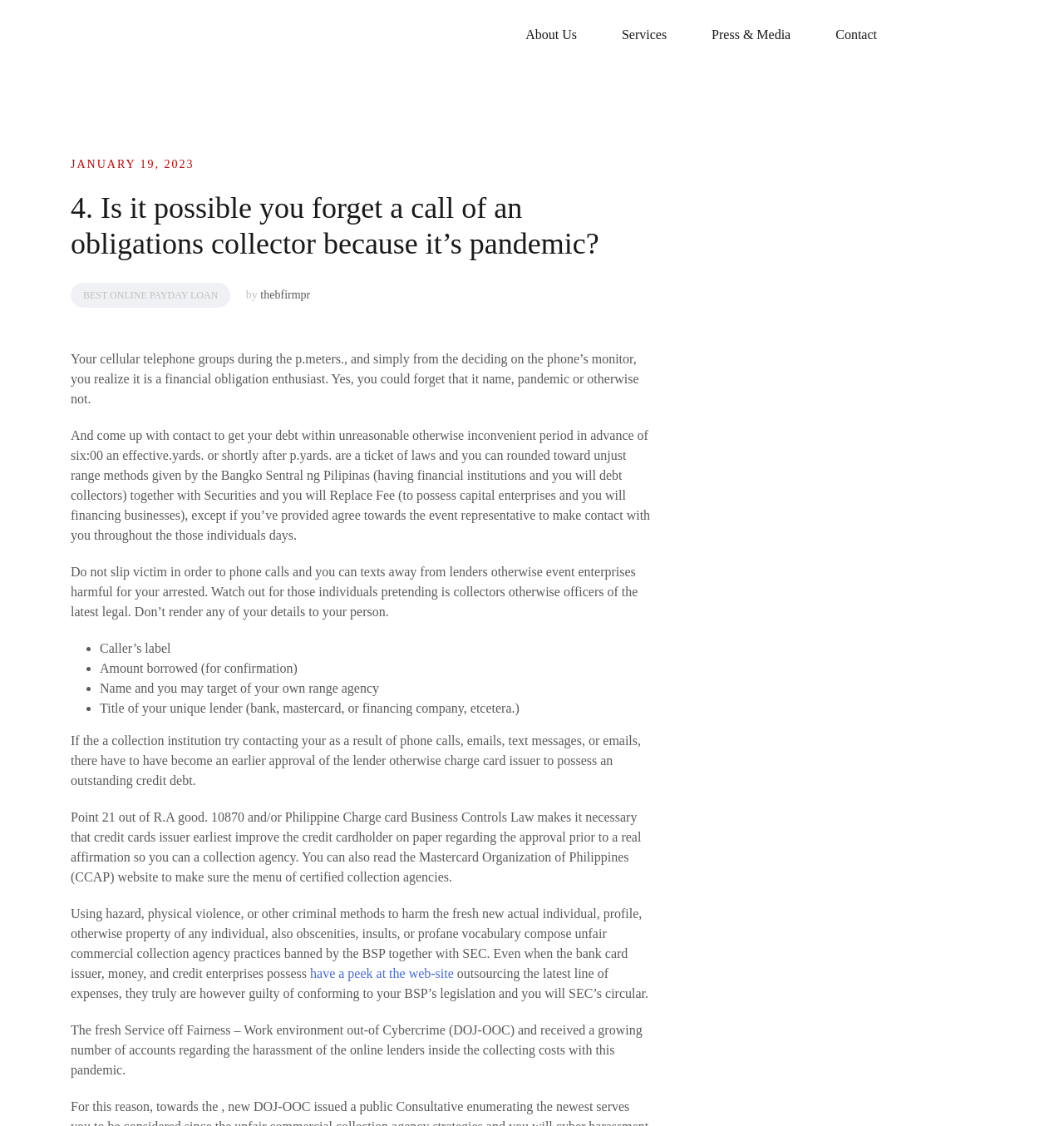Please locate and generate the primary heading on this webpage.

4. Is it possible you forget a call of an obligations collector because it’s pandemic?